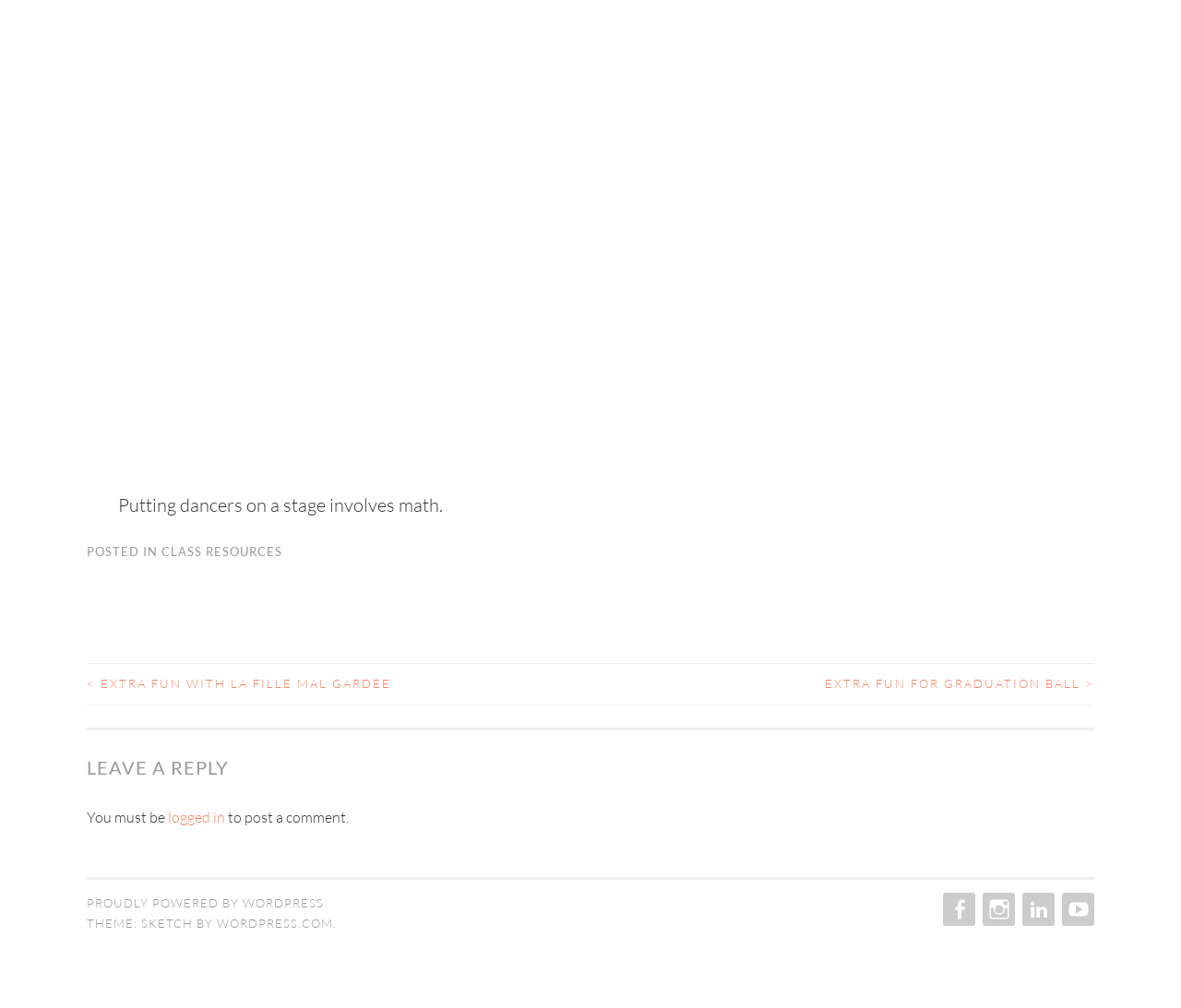Using the information shown in the image, answer the question with as much detail as possible: What is the topic of the figure?

The figure has a caption 'Putting dancers on a stage involves math.' which suggests that the topic of the figure is the application of math in dance.